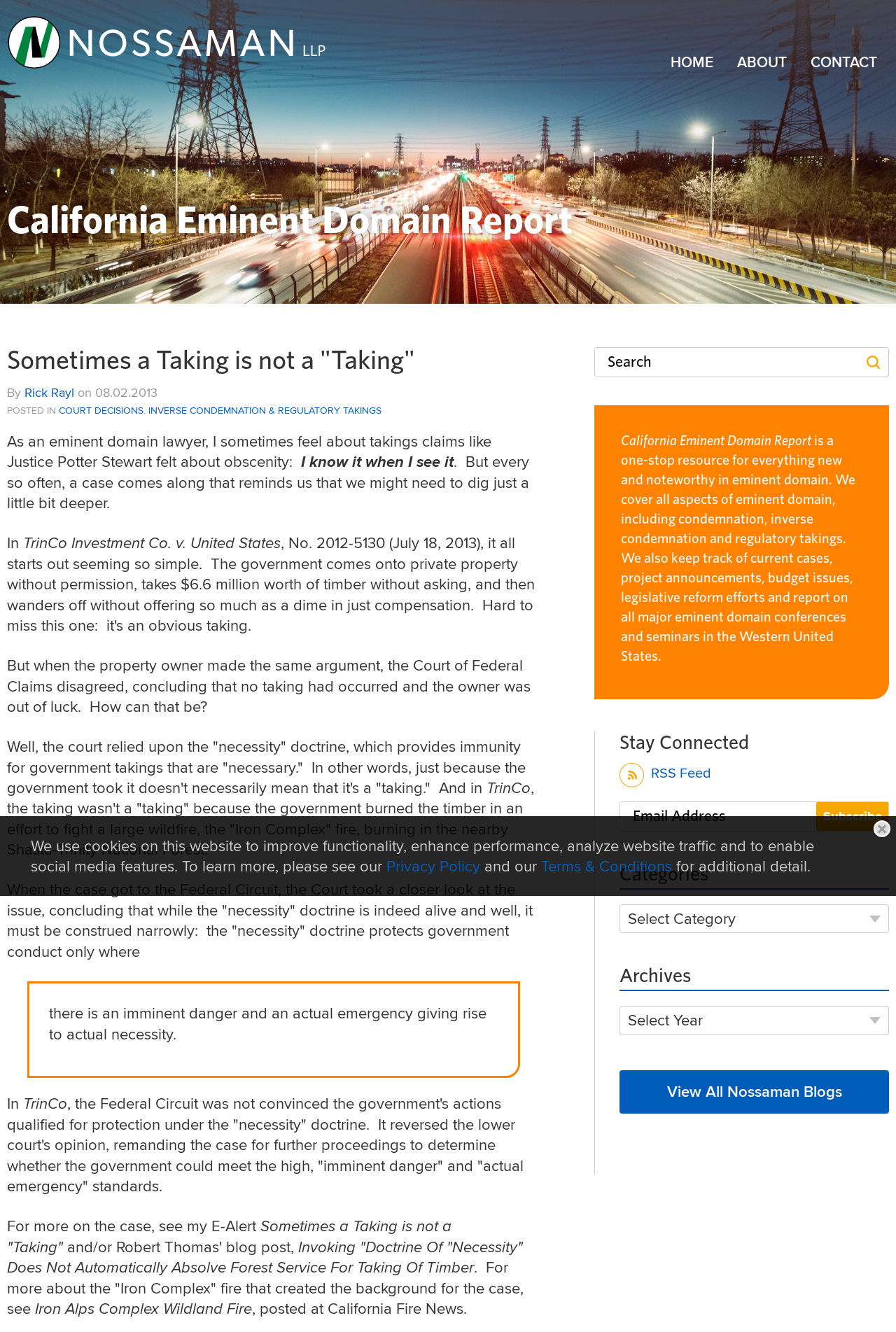Can you specify the bounding box coordinates of the area that needs to be clicked to fulfill the following instruction: "Search for something"?

[0.664, 0.261, 0.959, 0.283]